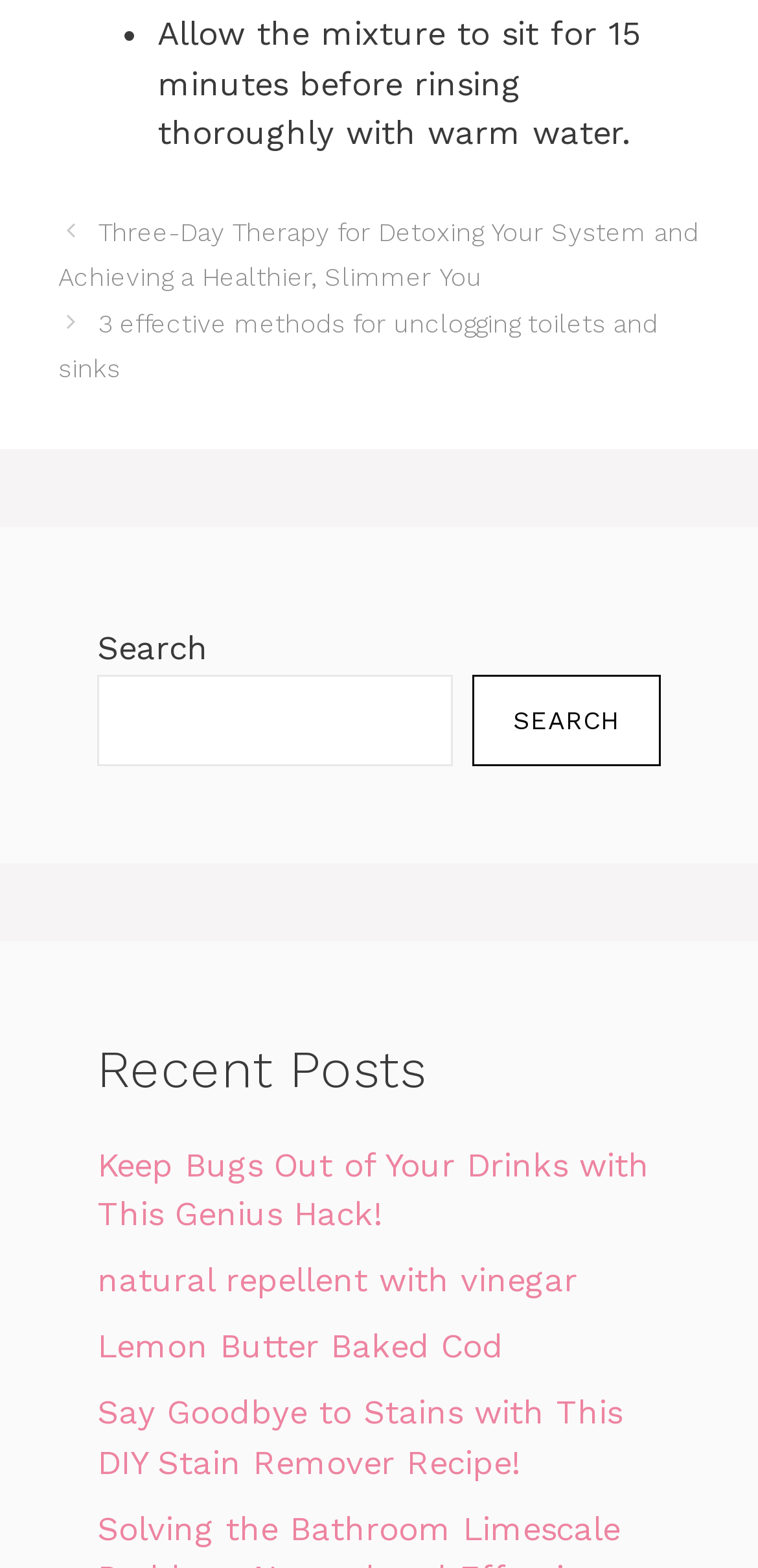Please locate the UI element described by "Search" and provide its bounding box coordinates.

[0.623, 0.43, 0.872, 0.489]